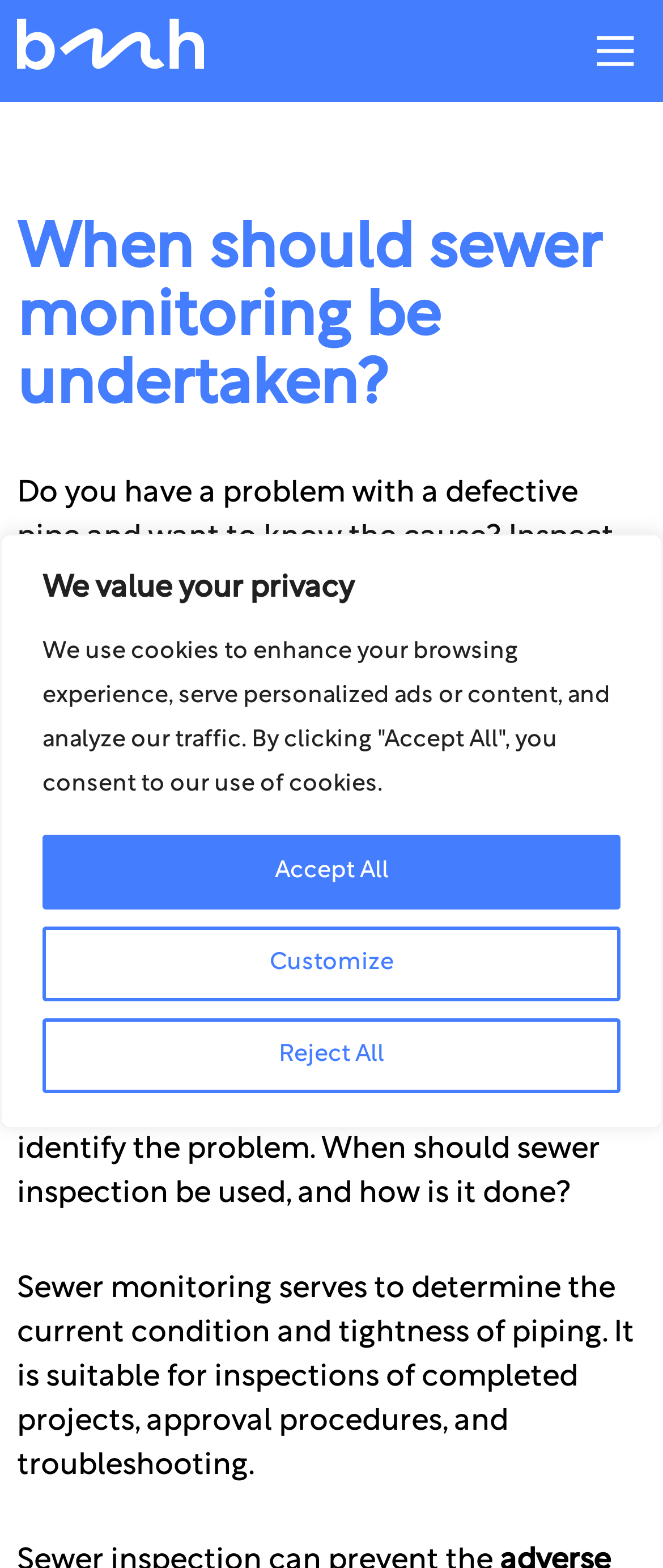Respond to the following question using a concise word or phrase: 
What is the benefit of sewer inspection?

Easily identify problems